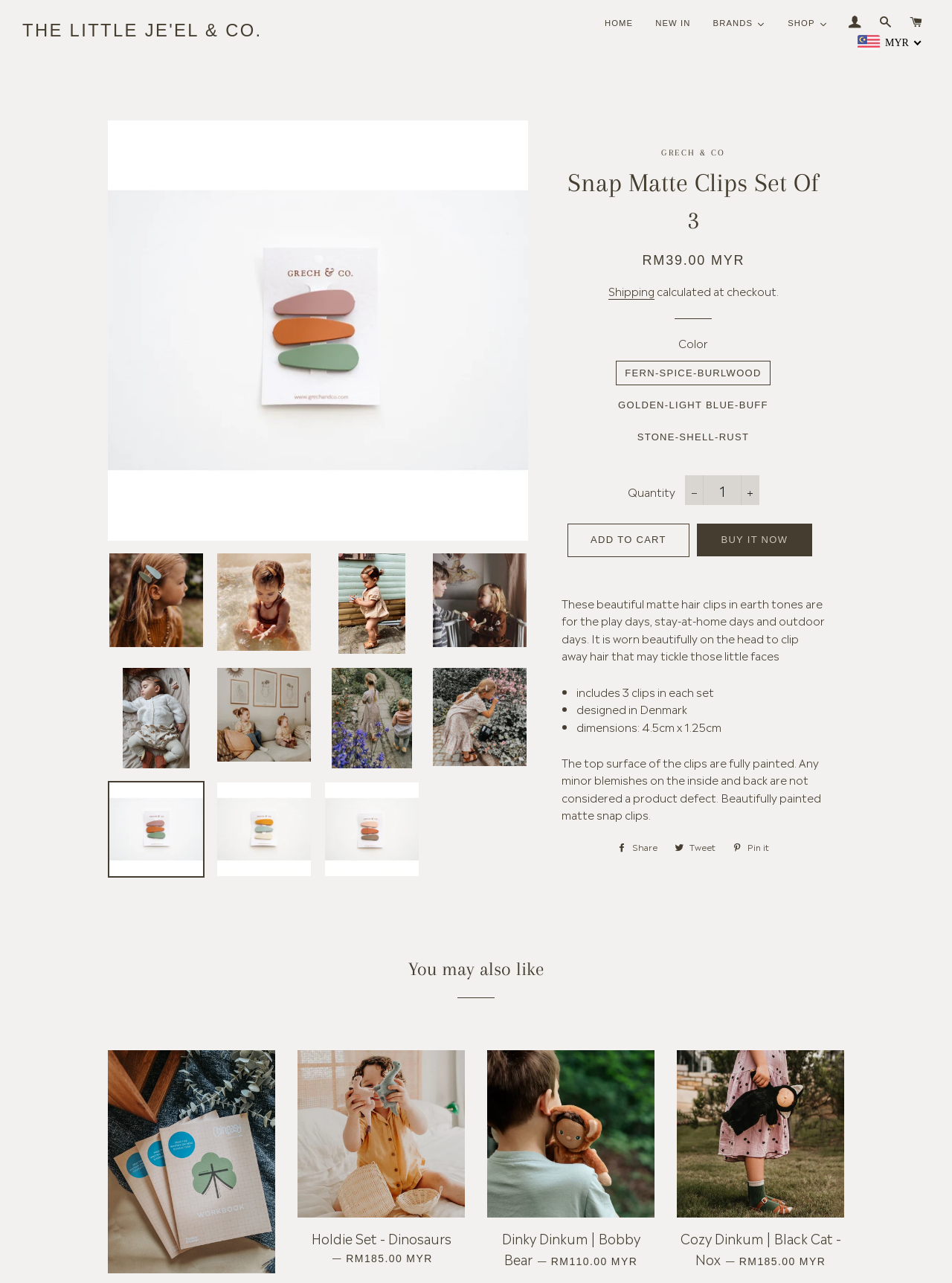What is the price of the product?
Look at the screenshot and respond with a single word or phrase.

RM39.00 MYR